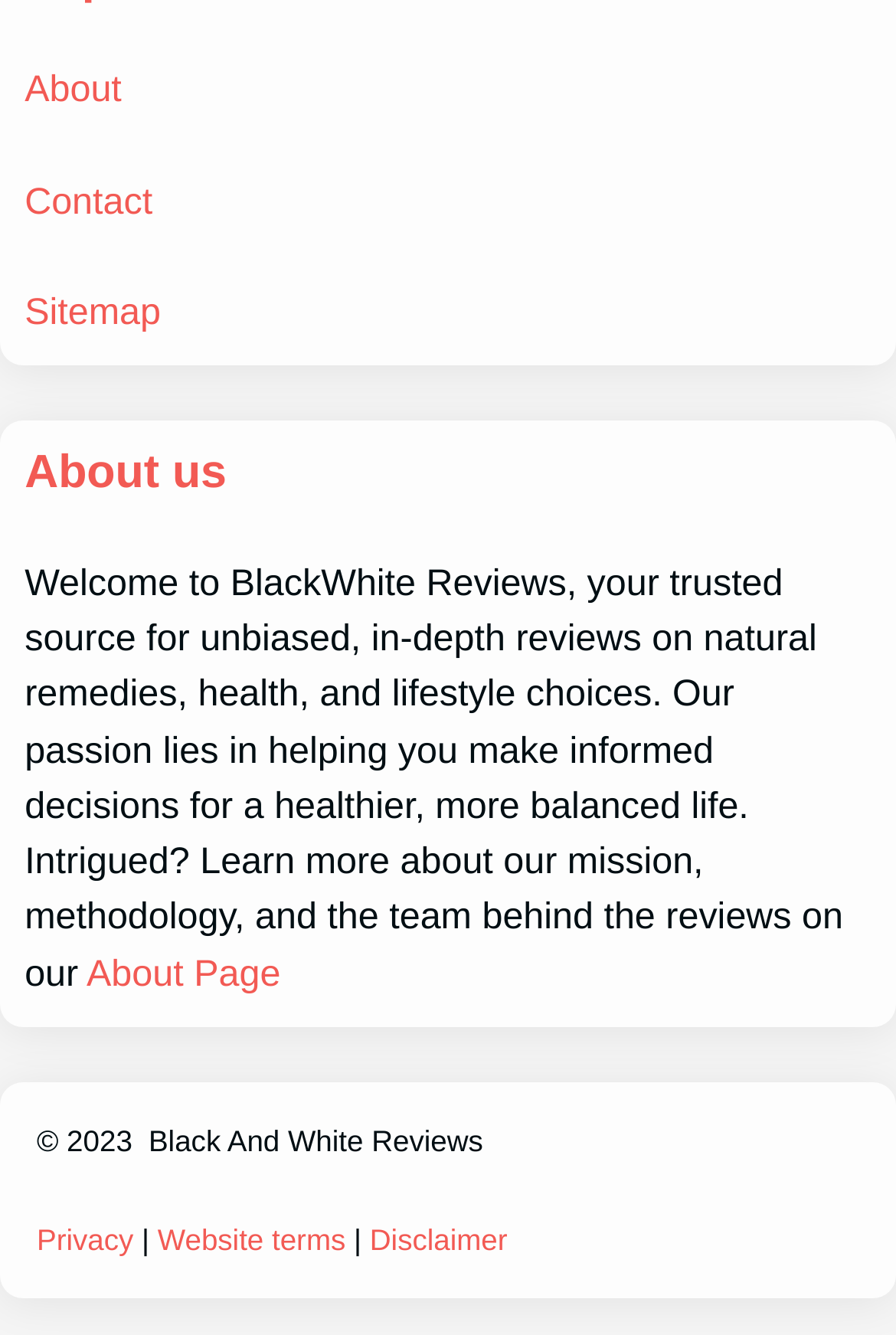Utilize the details in the image to give a detailed response to the question: What is the name of the website?

The name of the website can be found at the bottom of the page, where it says 'Black And White Reviews' with a link to the homepage.